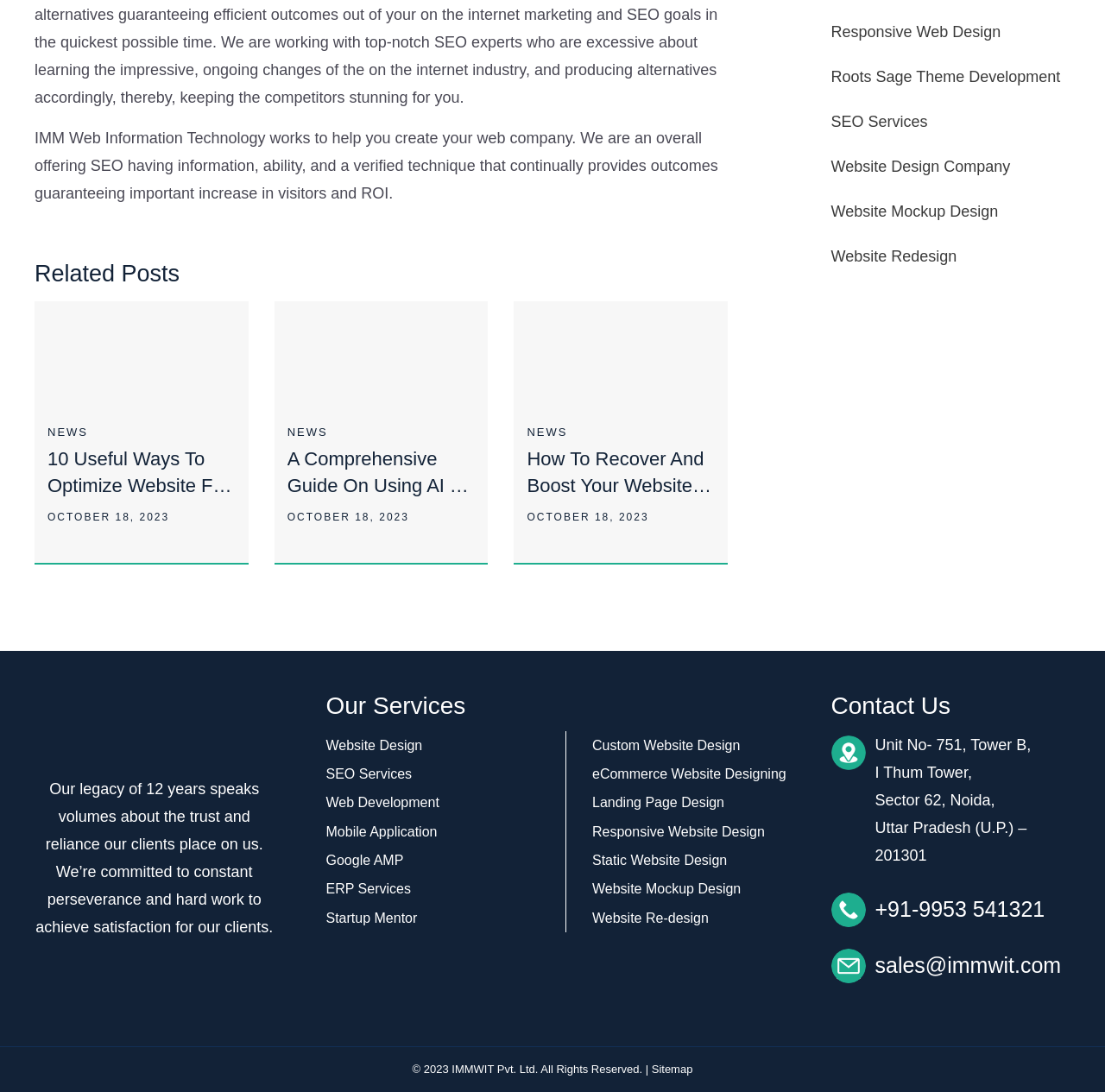Determine the bounding box coordinates of the clickable region to follow the instruction: "Click on 'Responsive Web Design'".

[0.752, 0.021, 0.906, 0.037]